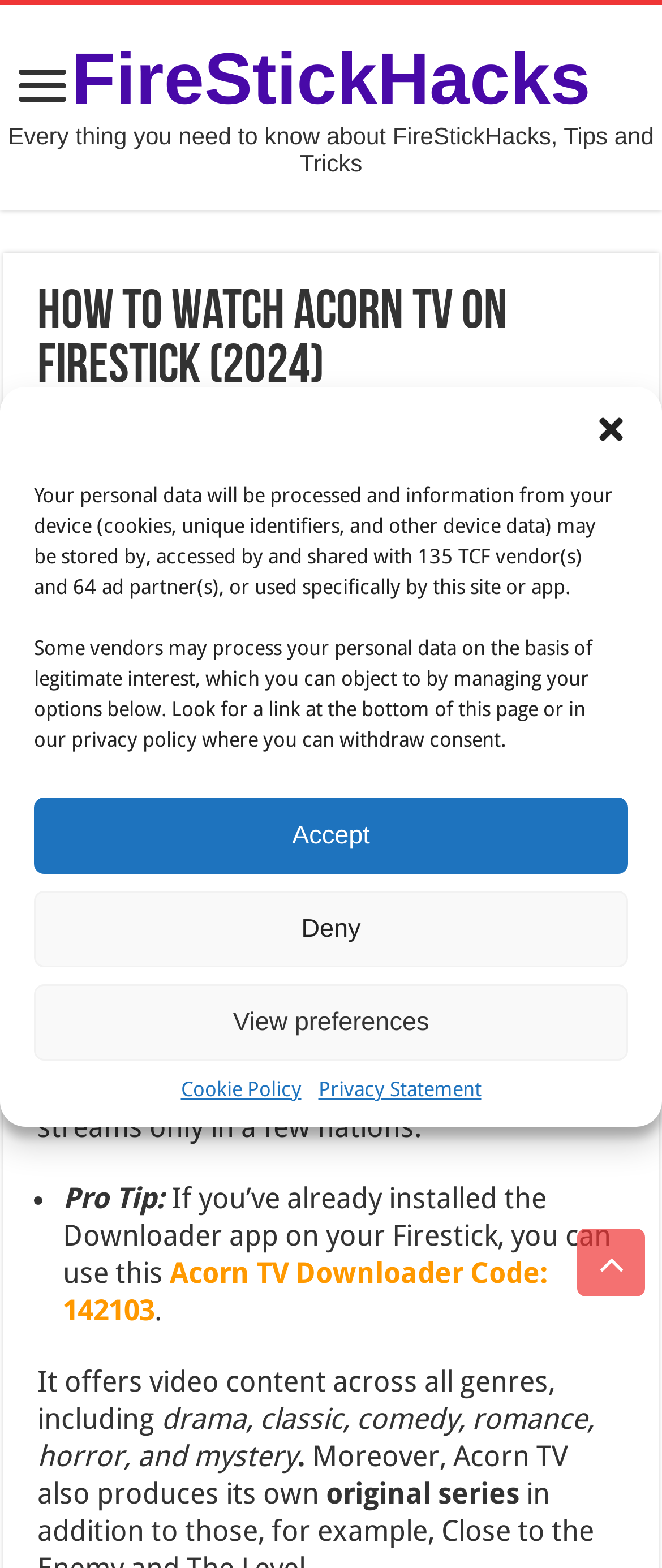What is the name of the app that can be used to install Acorn TV?
Craft a detailed and extensive response to the question.

The webpage provides a Pro Tip that says 'If you’ve already installed the Downloader app on your Firestick, you can use this Acorn TV Downloader Code: 142103', which indicates that the app is called Downloader.